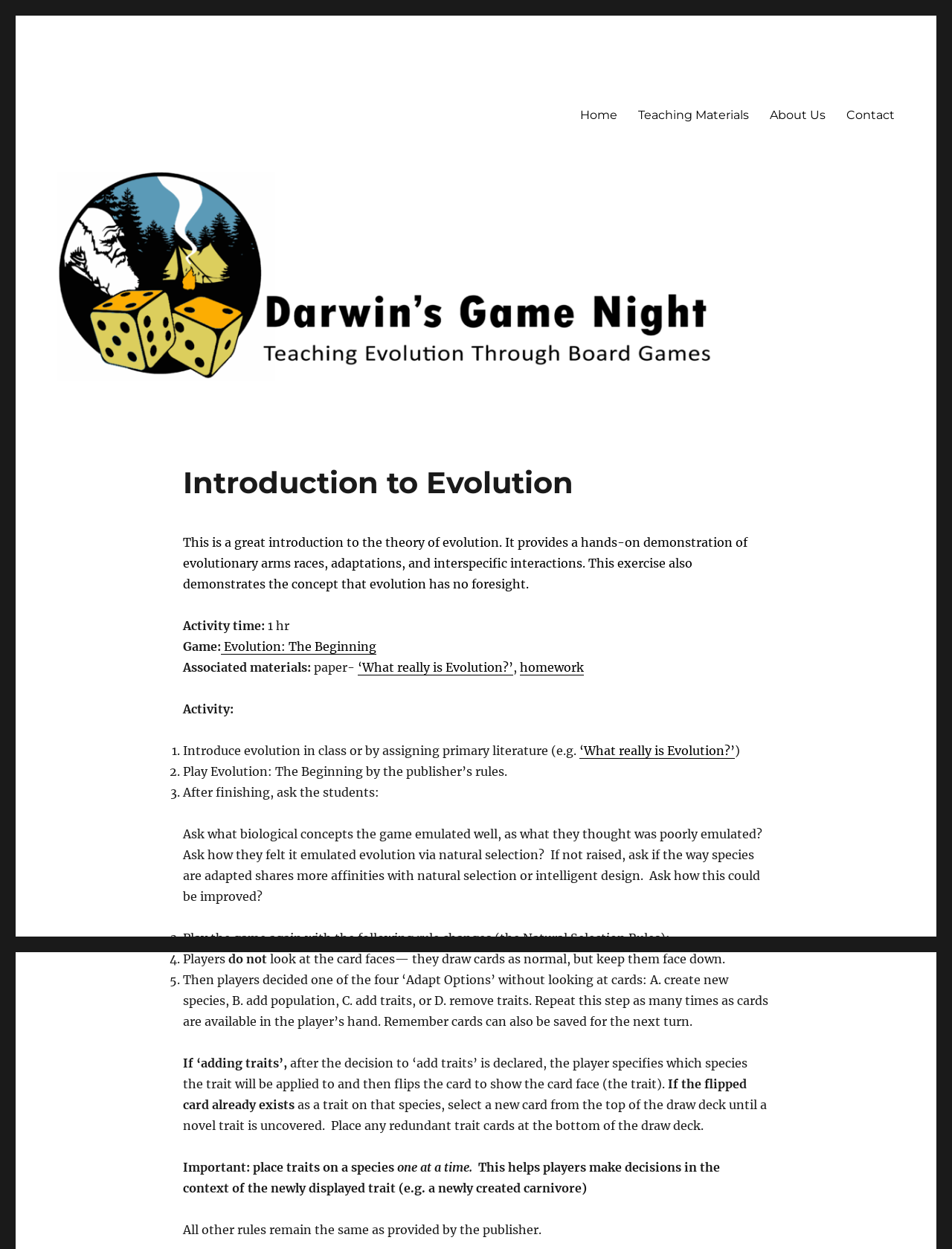Please identify the bounding box coordinates of the clickable area that will fulfill the following instruction: "Click on the 'Teaching Materials' link". The coordinates should be in the format of four float numbers between 0 and 1, i.e., [left, top, right, bottom].

[0.659, 0.079, 0.797, 0.104]